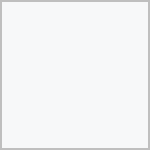Summarize the image with a detailed description that highlights all prominent details.

This image is associated with the topic of a Korean drama titled "The Interest of Love," which is characterized by its exploration of complex relationships and emotional themes. The image may serve as a visual element for a webpage that discusses various aspects of this drama, including its episodes, cast, and storyline. The drama features key actors such as Yoo Yeon-seok and Moon Ga-young, reflecting its significant cultural impact and popularity within the realm of high school Korean dramas. The webpage likely serves as a hub for fans to learn more about the series, access streaming options, and engage with content related to the show, including discussions about its ending and character dynamics.